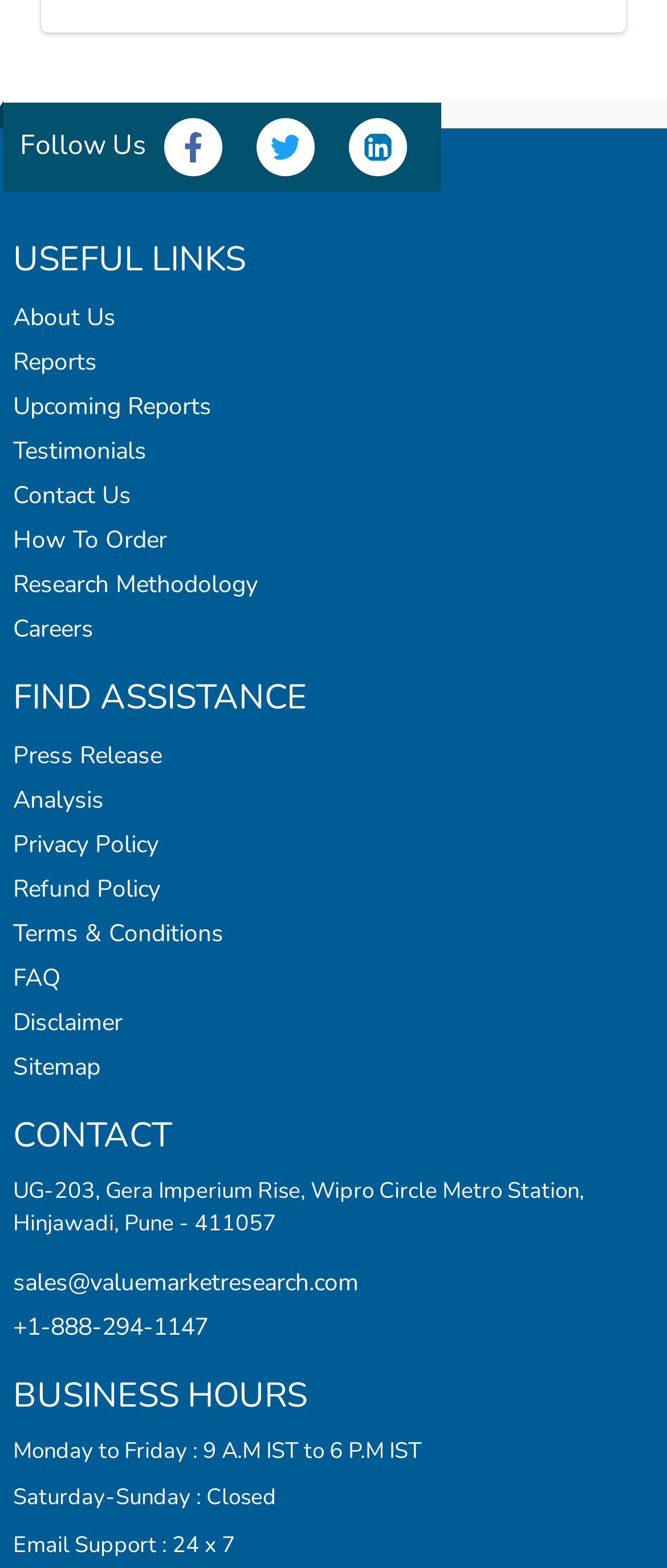What is the email support availability?
Using the information presented in the image, please offer a detailed response to the question.

According to the 'BUSINESS HOURS' section, the email support is available 24 hours a day, 7 days a week.